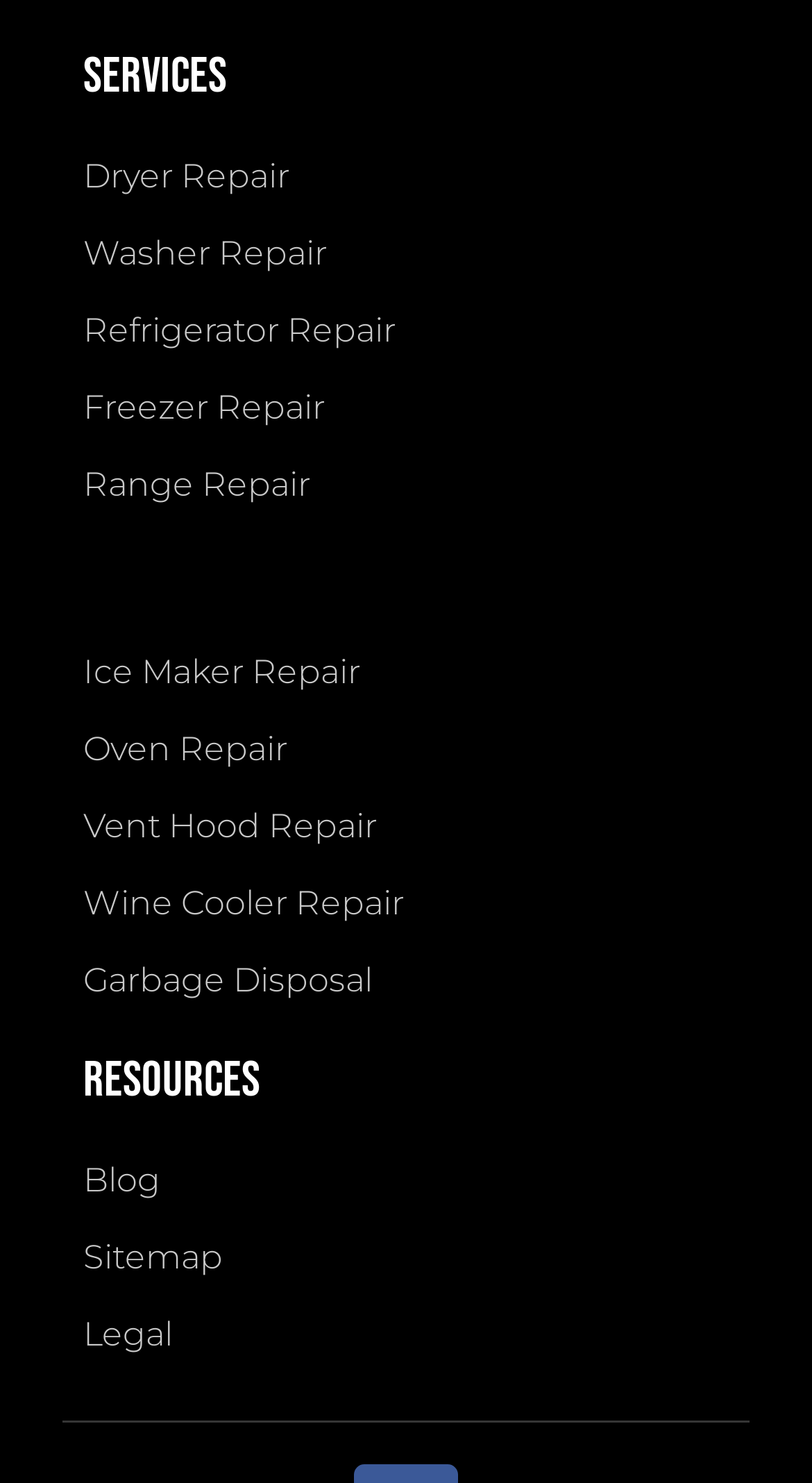What is the last resource listed on the website?
Please provide a full and detailed response to the question.

By looking at the links under the 'RESOURCES' heading, I can see that the last resource listed is 'Legal'.